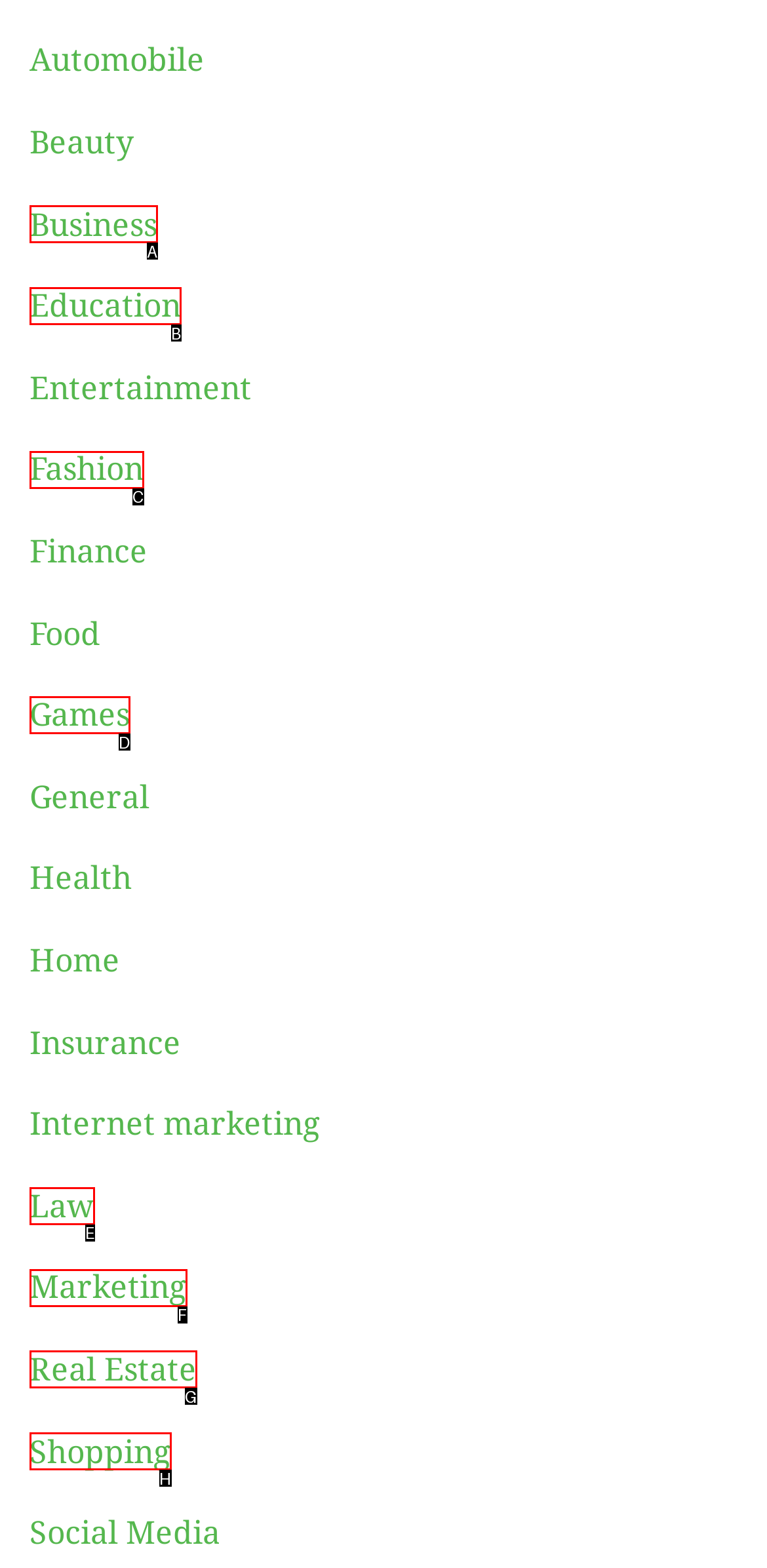Choose the letter that best represents the description: Shopping. Answer with the letter of the selected choice directly.

H